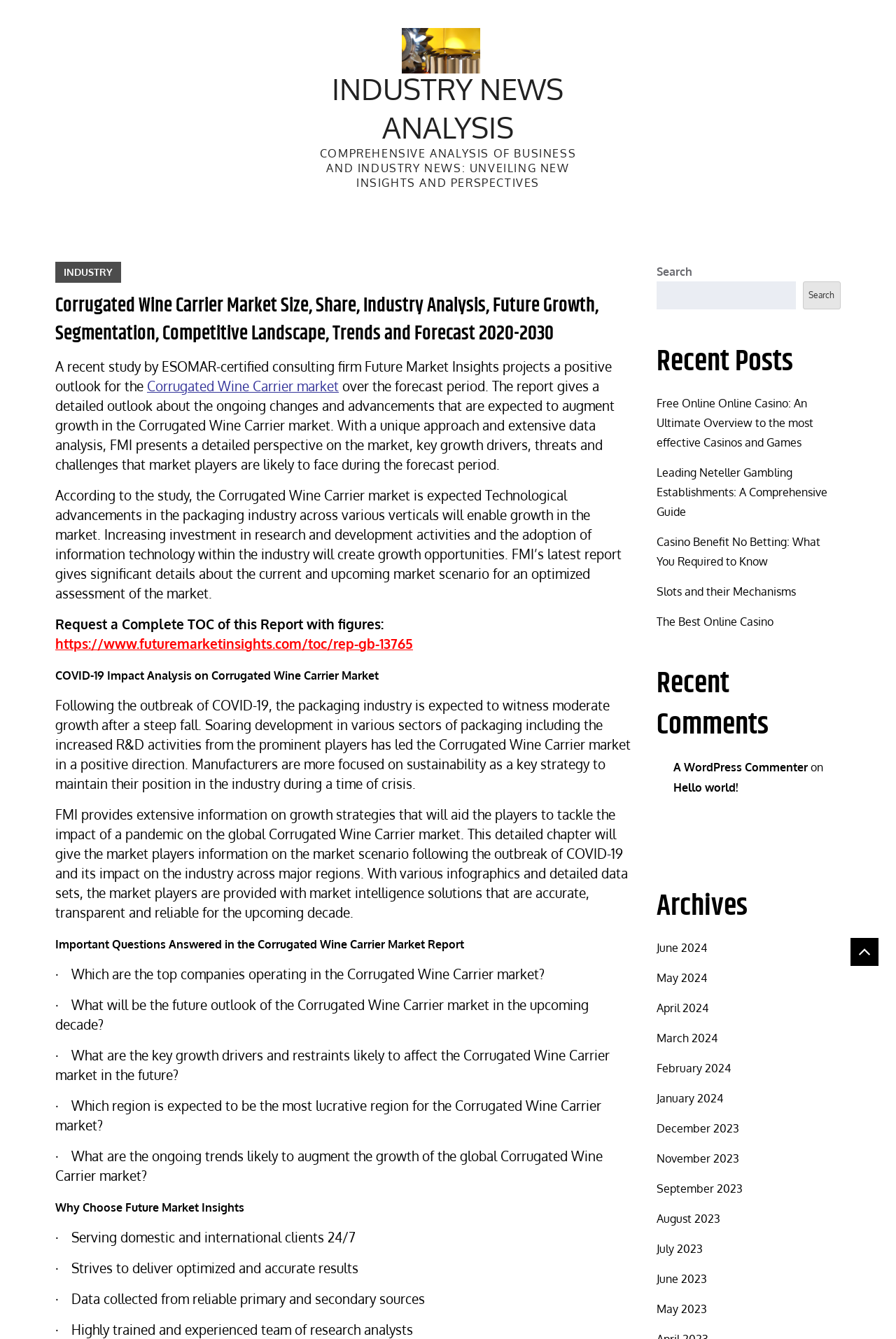Provide your answer to the question using just one word or phrase: What are the key growth drivers of the Corrugated Wine Carrier market?

Technological advancements and R&D activities